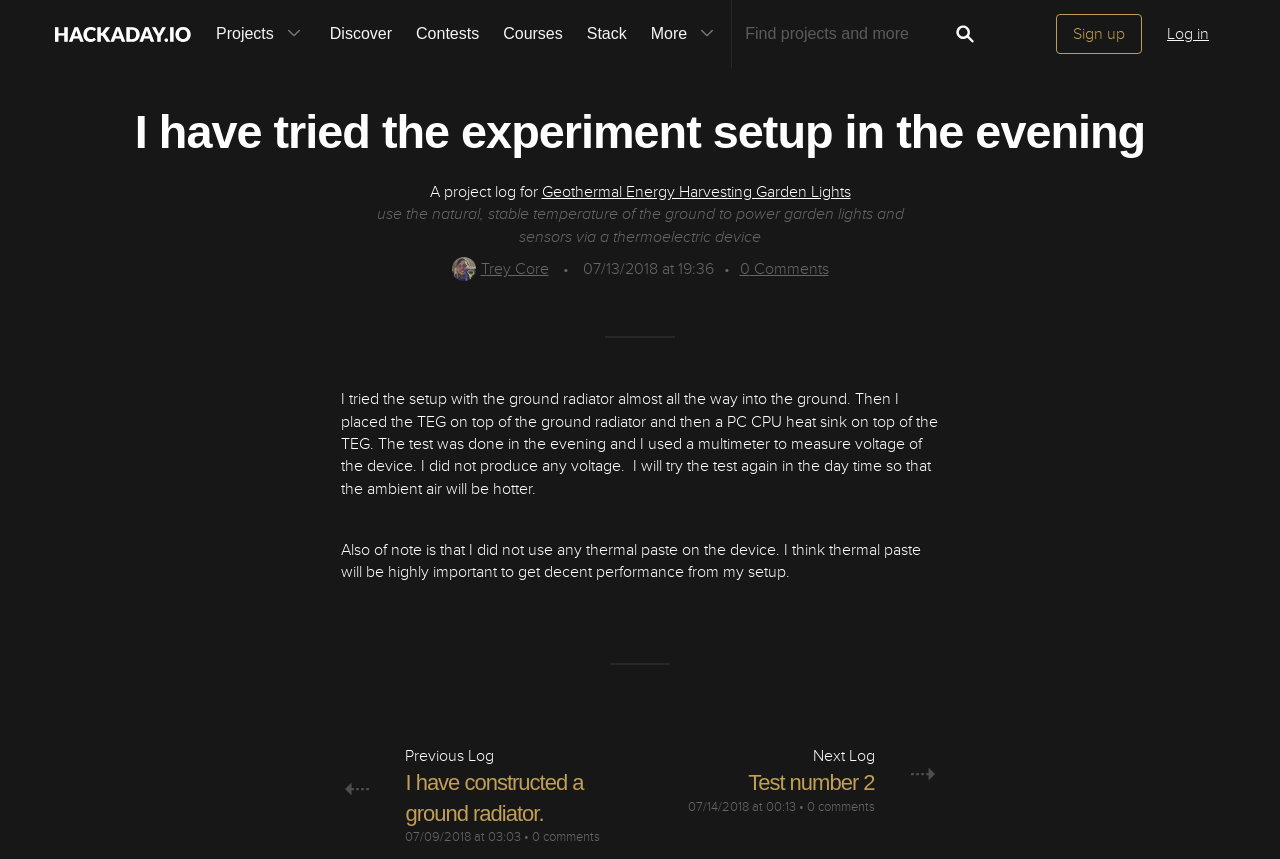Locate the bounding box coordinates of the clickable area needed to fulfill the instruction: "Sign up for an account".

[0.825, 0.016, 0.892, 0.063]